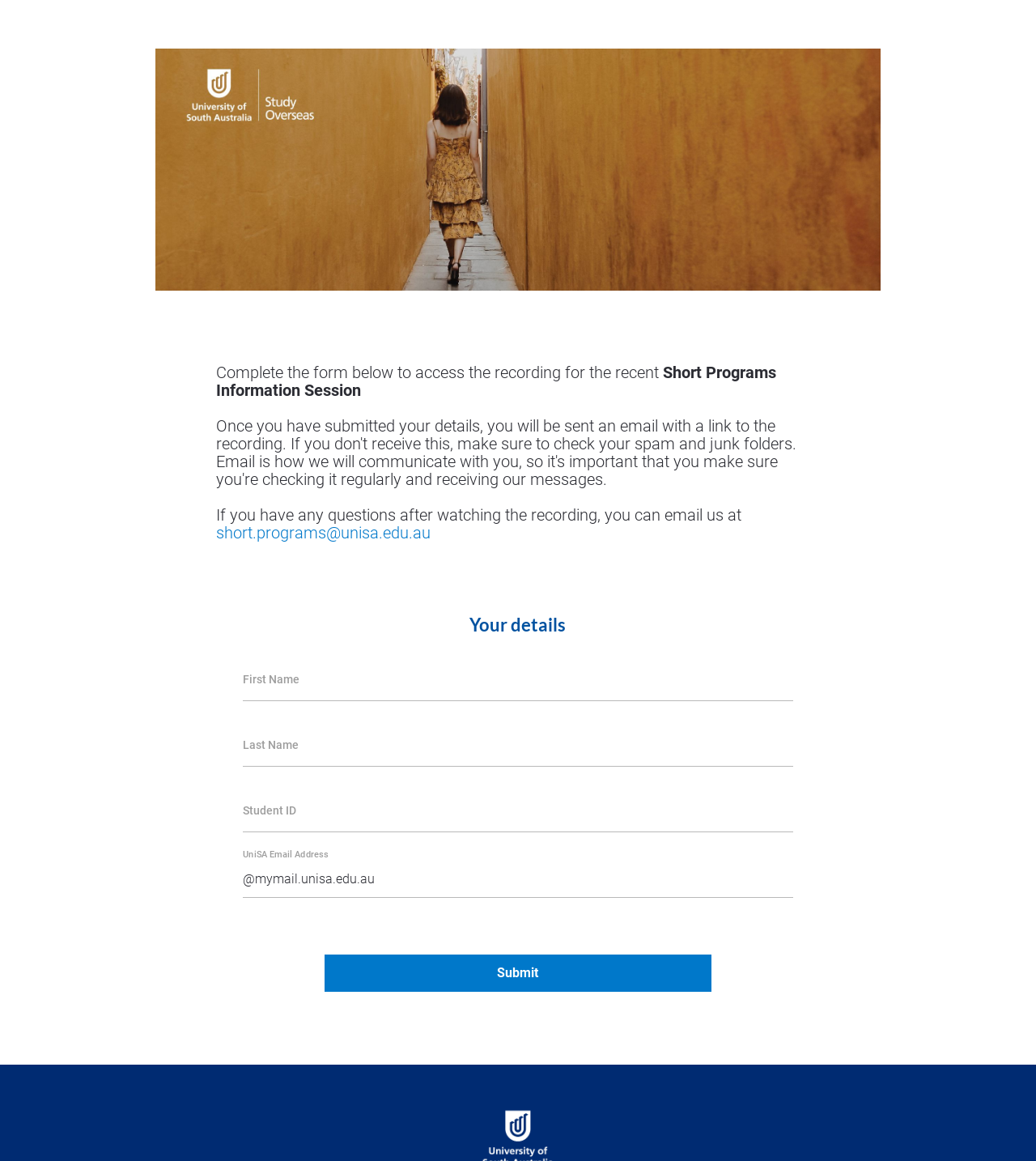What are the required fields in the form? Analyze the screenshot and reply with just one word or a short phrase.

First Name, Last Name, Student ID, UniSA Email Address